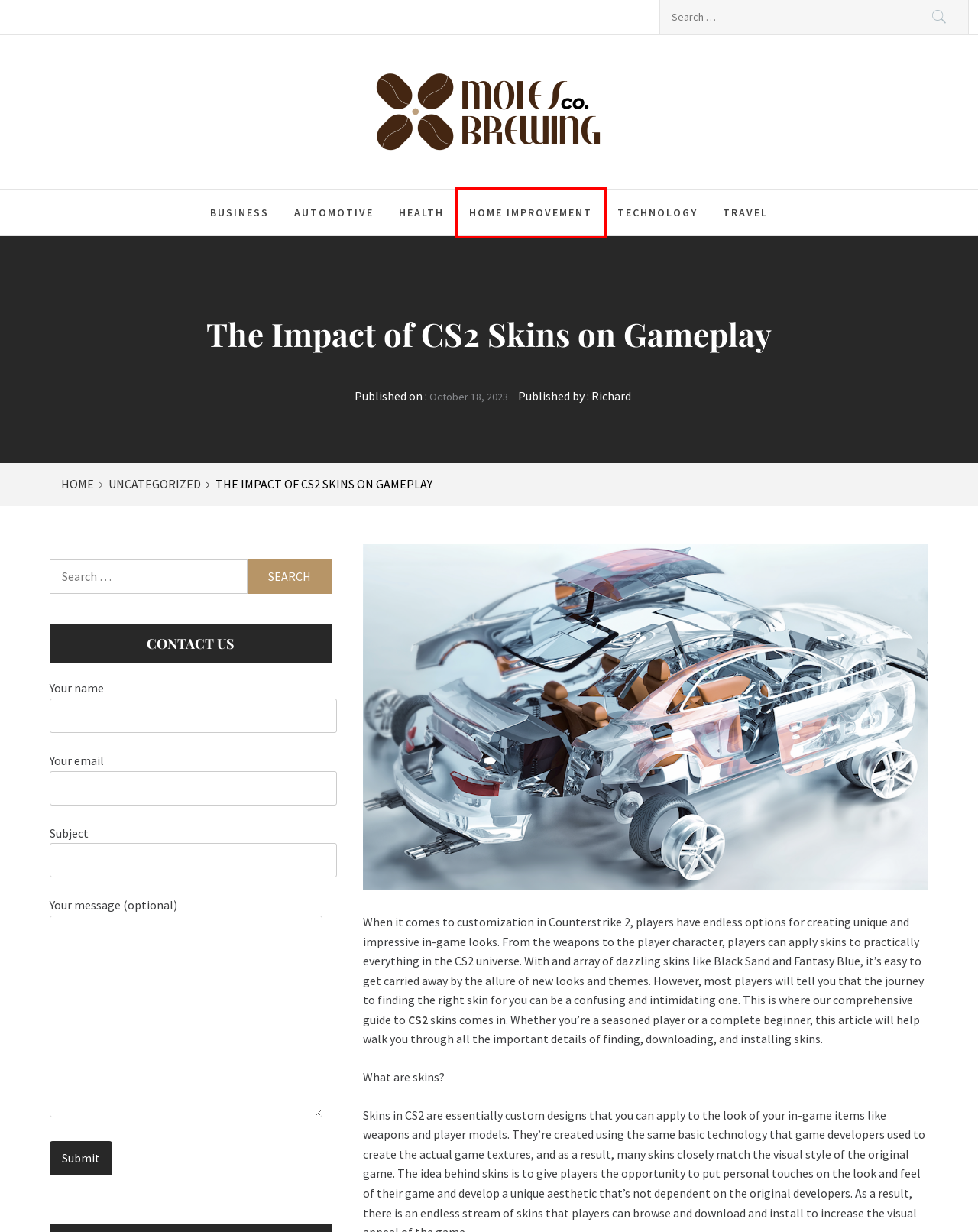Look at the screenshot of a webpage where a red bounding box surrounds a UI element. Your task is to select the best-matching webpage description for the new webpage after you click the element within the bounding box. The available options are:
A. Automotive Archives - Moles Brewing Co
B. Technology Archives - Moles Brewing Co
C. BitSkins Market: Explore and Trade CS2 Items with Ease
D. Travel Archives - Moles Brewing Co
E. Richard, Author at Moles Brewing Co
F. Business Archives - Moles Brewing Co
G. Health Archives - Moles Brewing Co
H. Home Improvement Archives - Moles Brewing Co

H